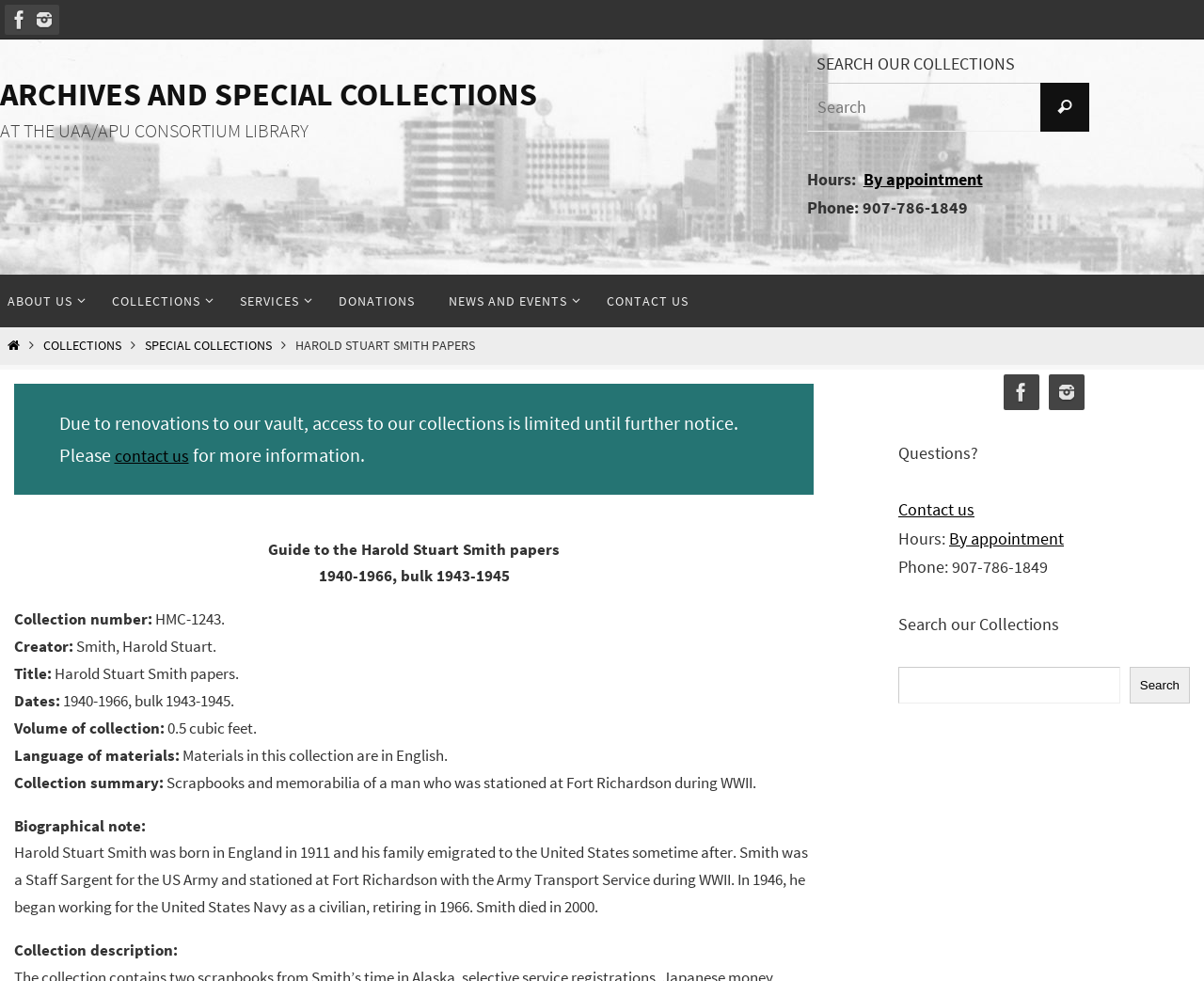Give a concise answer using one word or a phrase to the following question:
What was Harold Stuart Smith's occupation during WWII?

Staff Sargent for the US Army